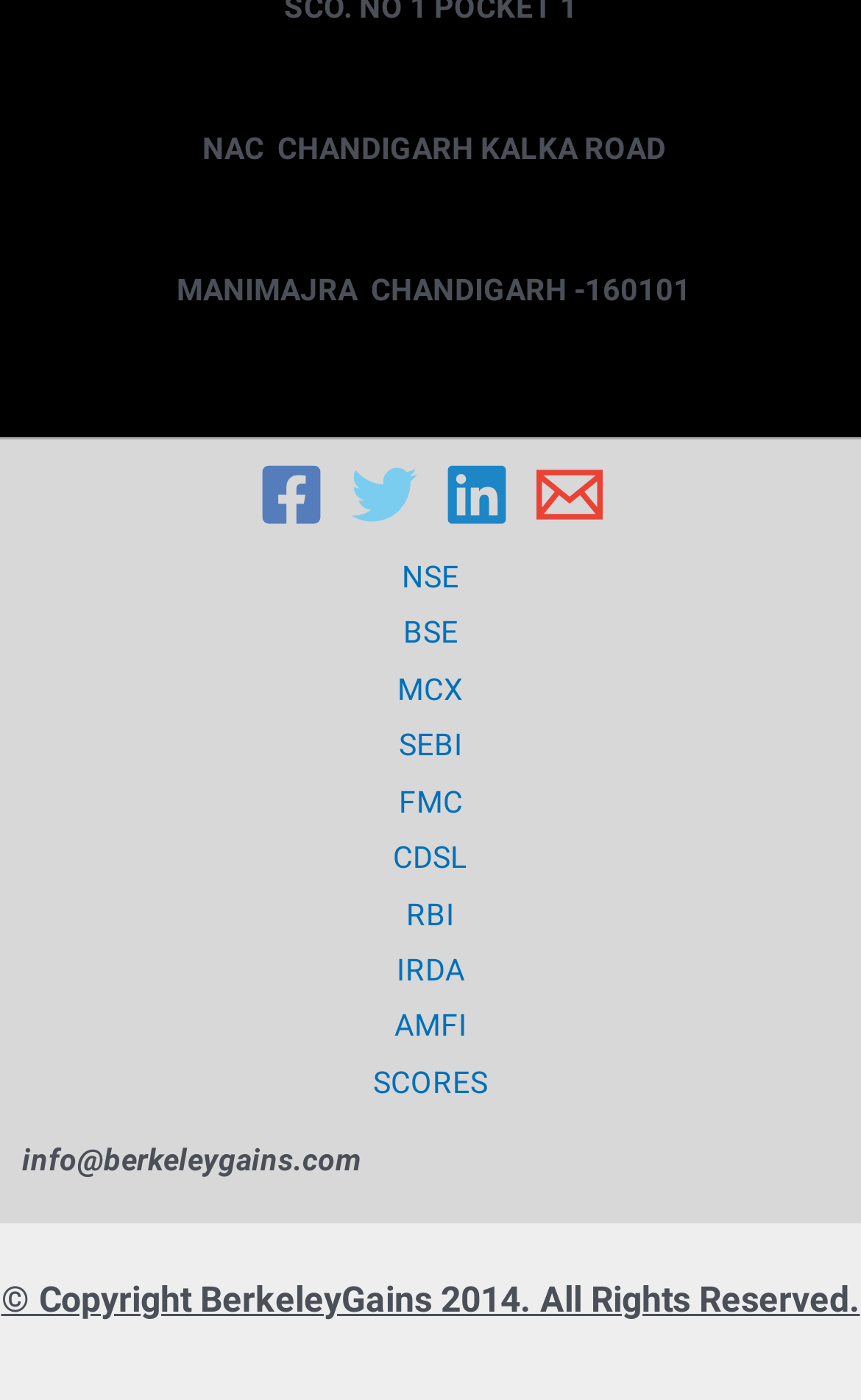What is the address of NAC Chandigarh?
Refer to the screenshot and respond with a concise word or phrase.

MANIMAJRA CHANDIGARH -160101